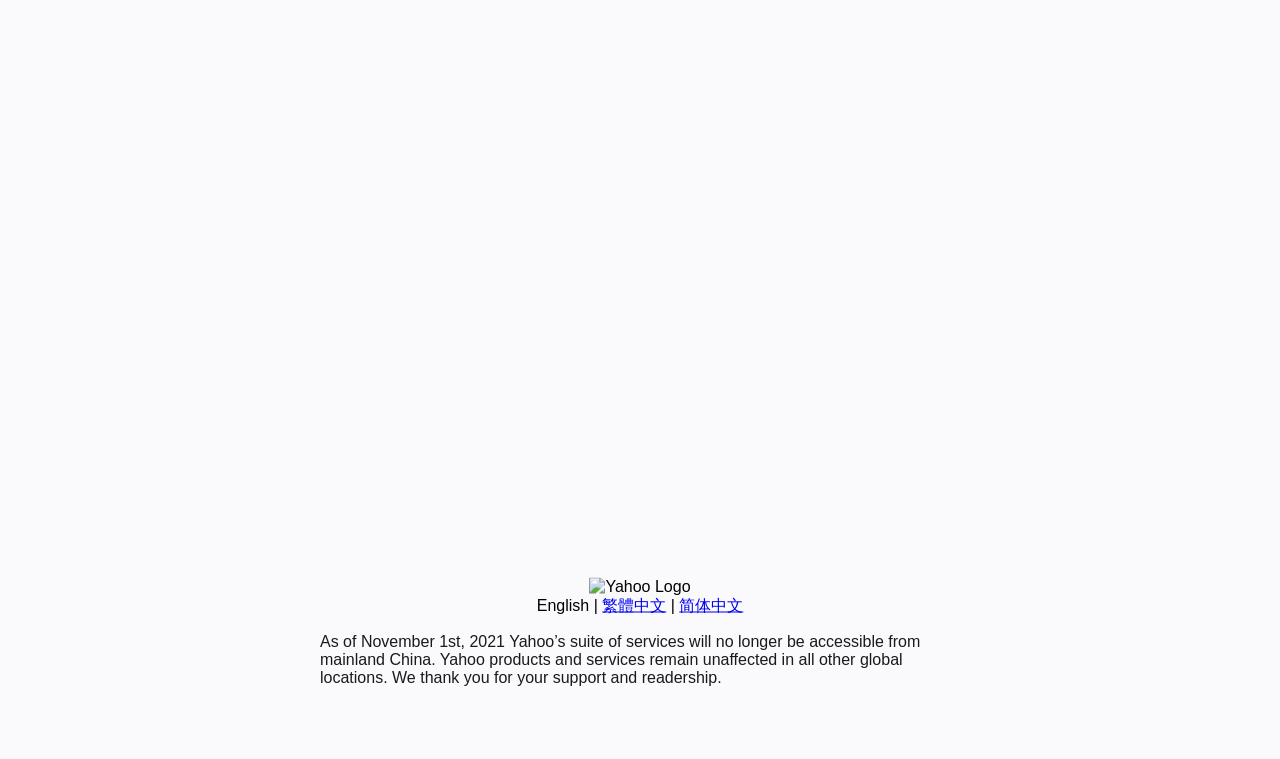Identify the bounding box coordinates of the HTML element based on this description: "English".

[0.419, 0.786, 0.46, 0.808]